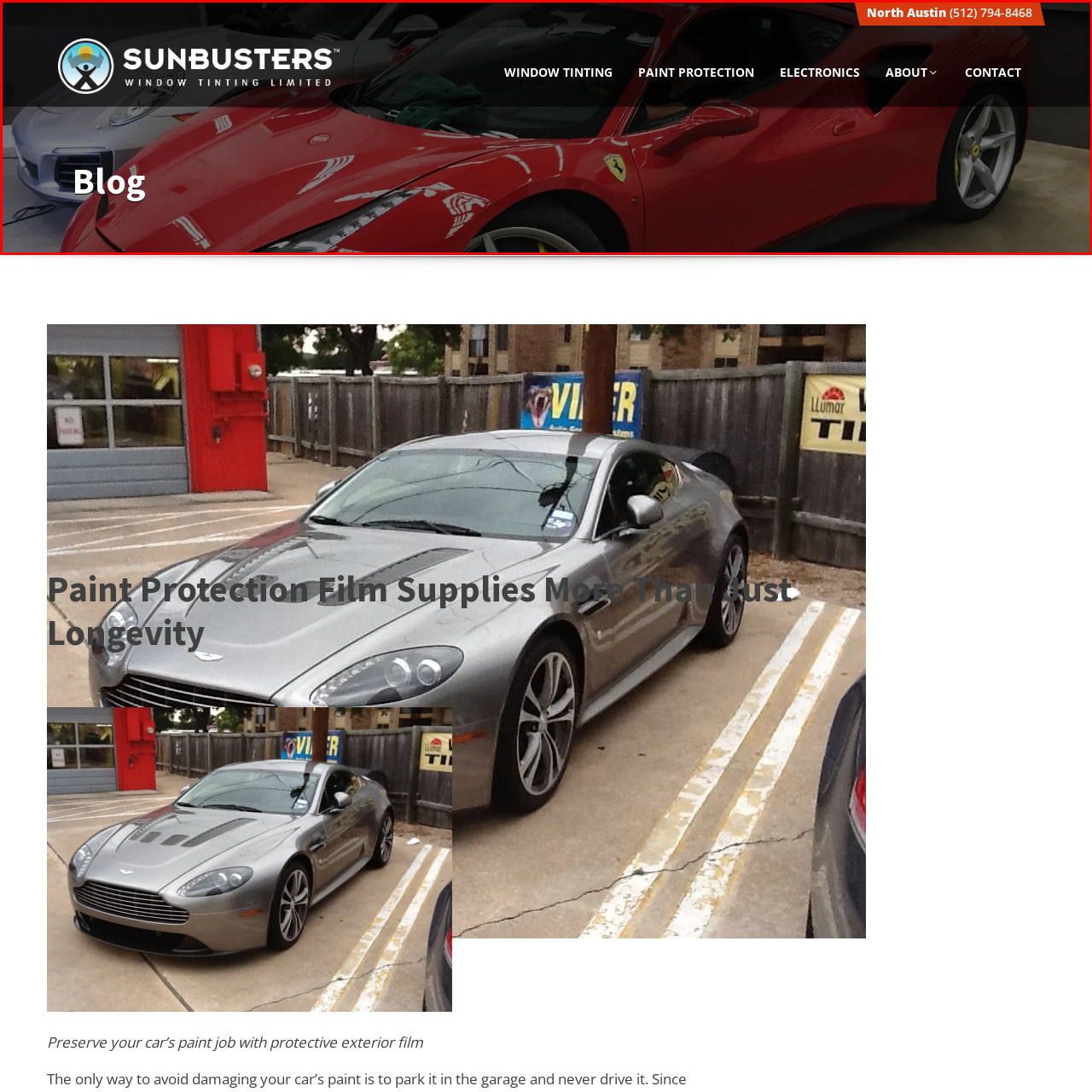View the portion of the image within the red bounding box and answer this question using a single word or phrase:
What type of vehicles are showcased in the background?

Premium automobiles